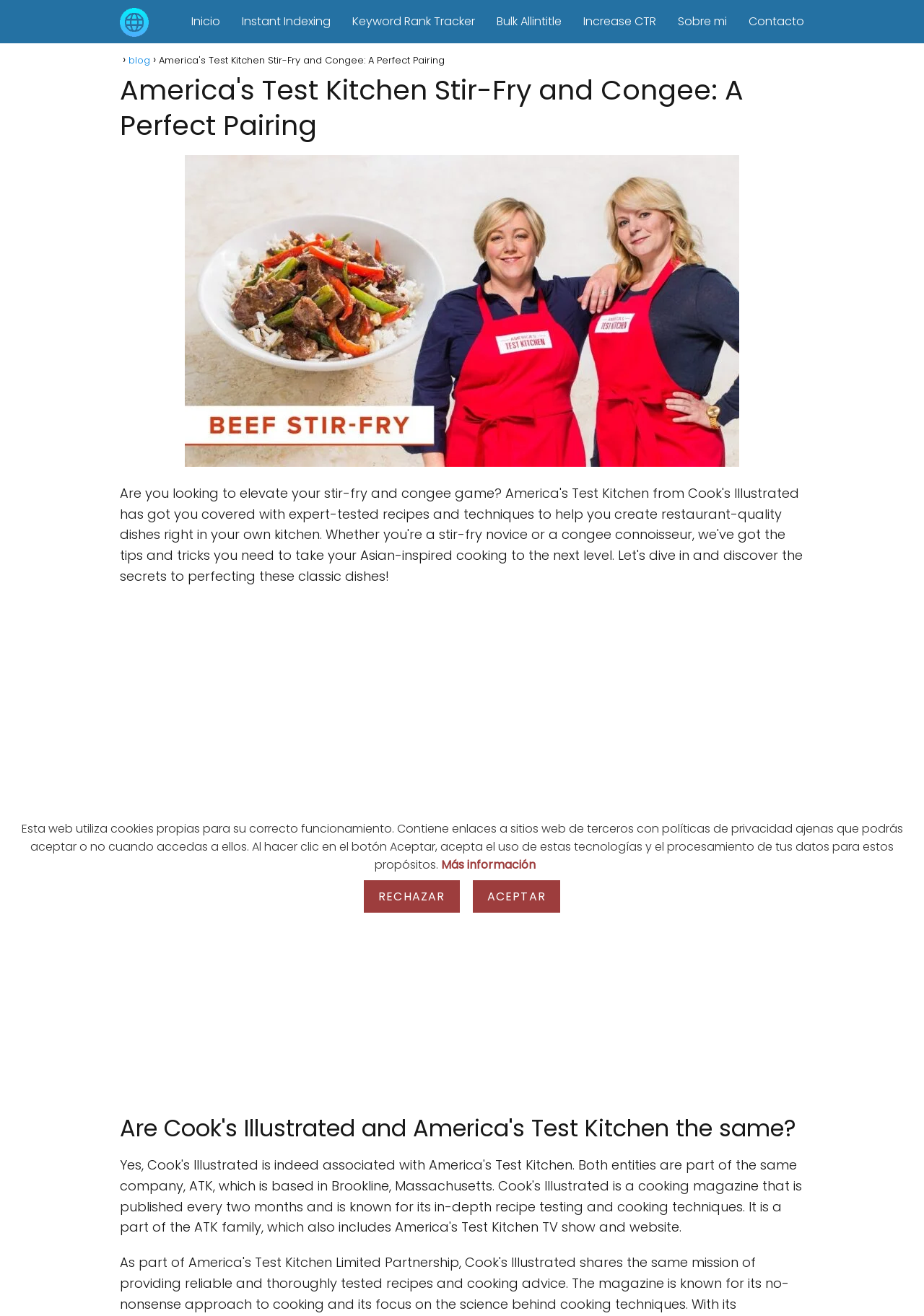From the image, can you give a detailed response to the question below:
What is the purpose of the iframe on the webpage?

The iframe element is present on the webpage, but its purpose is not explicitly stated. It may be used to embed external content or provide additional functionality, but without further information, its exact purpose cannot be determined.